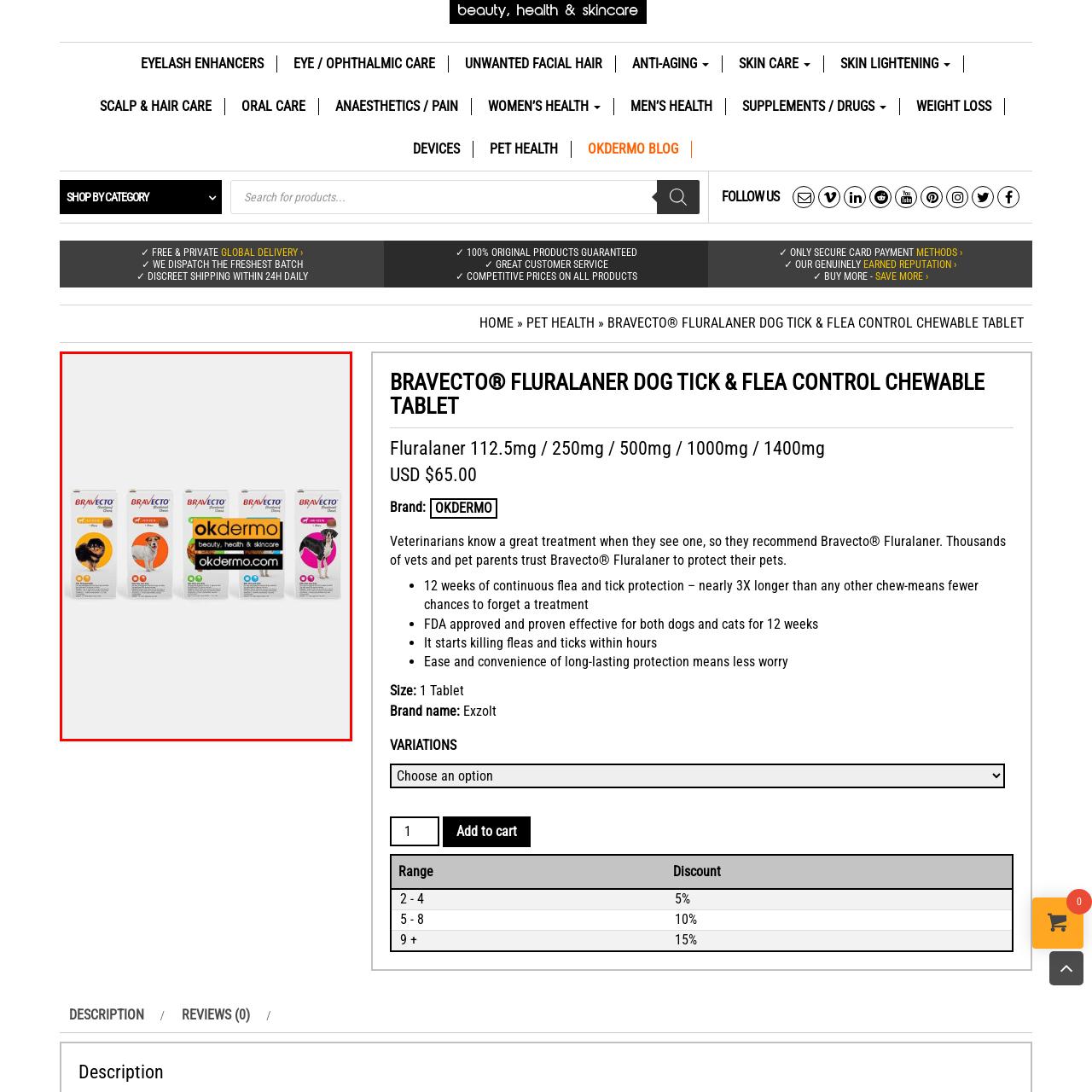Pay attention to the image encircled in red and give a thorough answer to the subsequent question, informed by the visual details in the image:
What is emphasized on each box?

Each box is prominently labeled with the Bravecto branding, emphasizing its effectiveness and veterinarian recommendation.